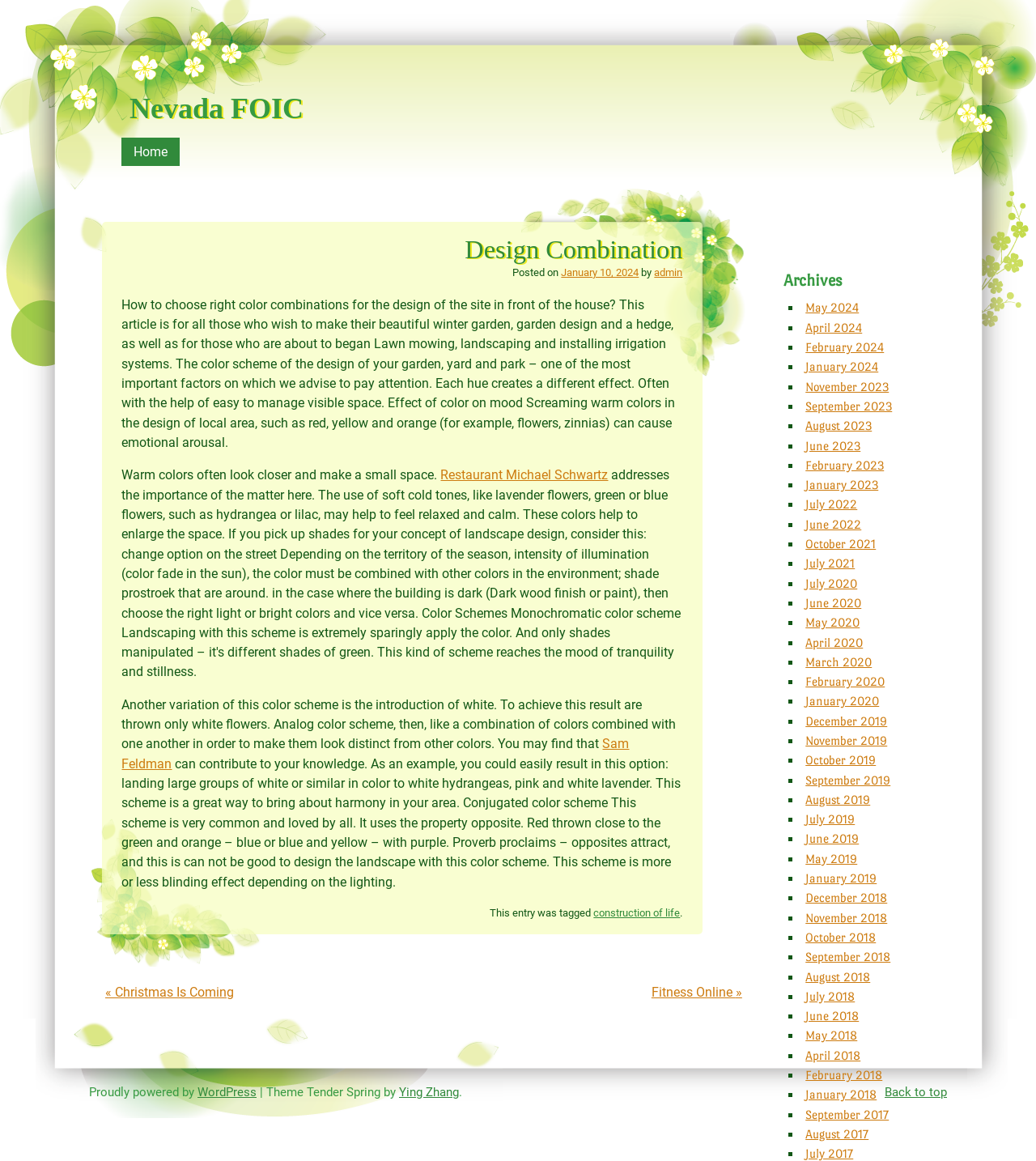From the webpage screenshot, identify the region described by June 2018. Provide the bounding box coordinates as (top-left x, top-left y, bottom-right x, bottom-right y), with each value being a floating point number between 0 and 1.

[0.778, 0.869, 0.829, 0.881]